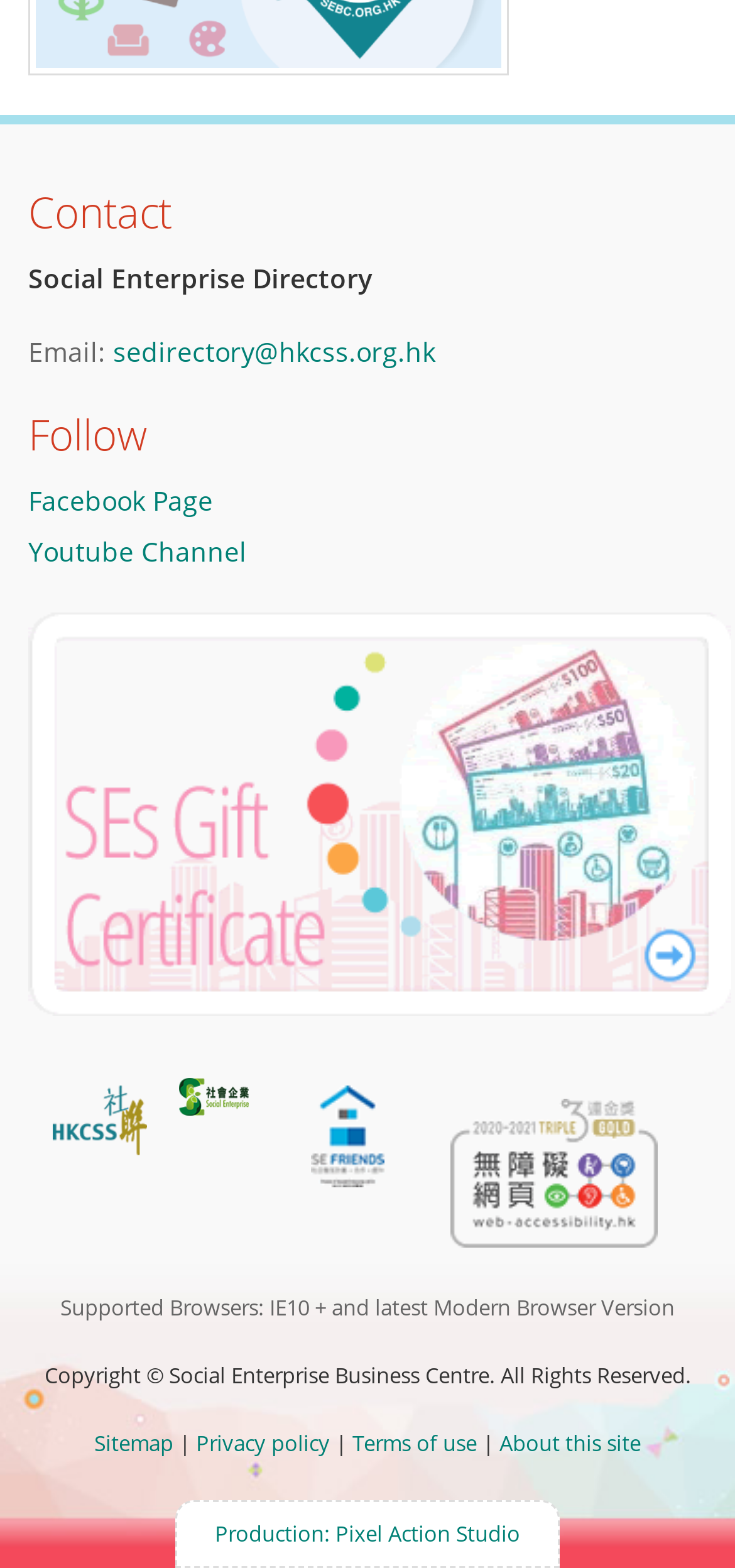Find and provide the bounding box coordinates for the UI element described with: "Production: Pixel Action Studio".

[0.238, 0.957, 0.762, 0.999]